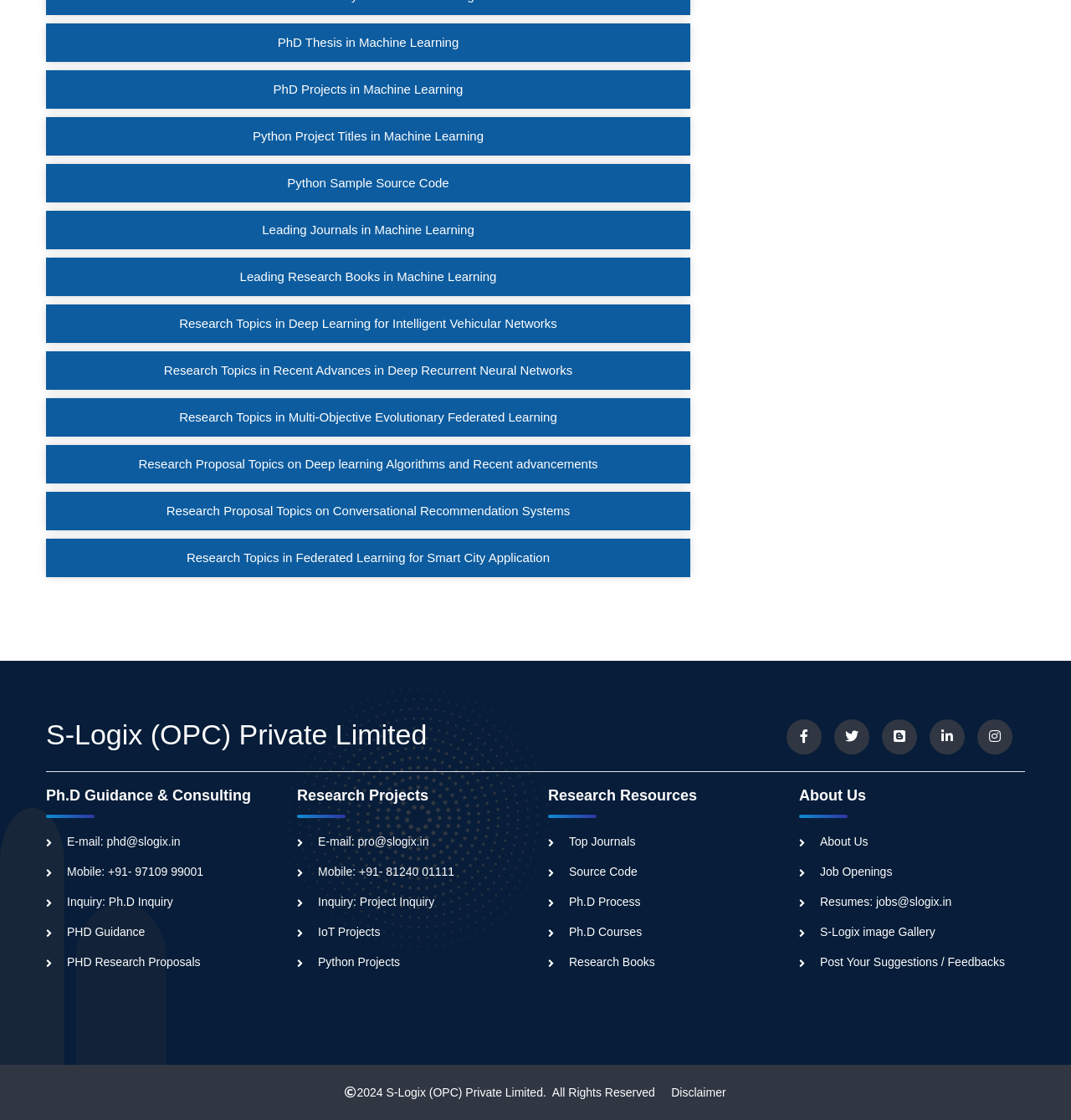How many sections are there on this webpage?
Using the image, provide a concise answer in one word or a short phrase.

4